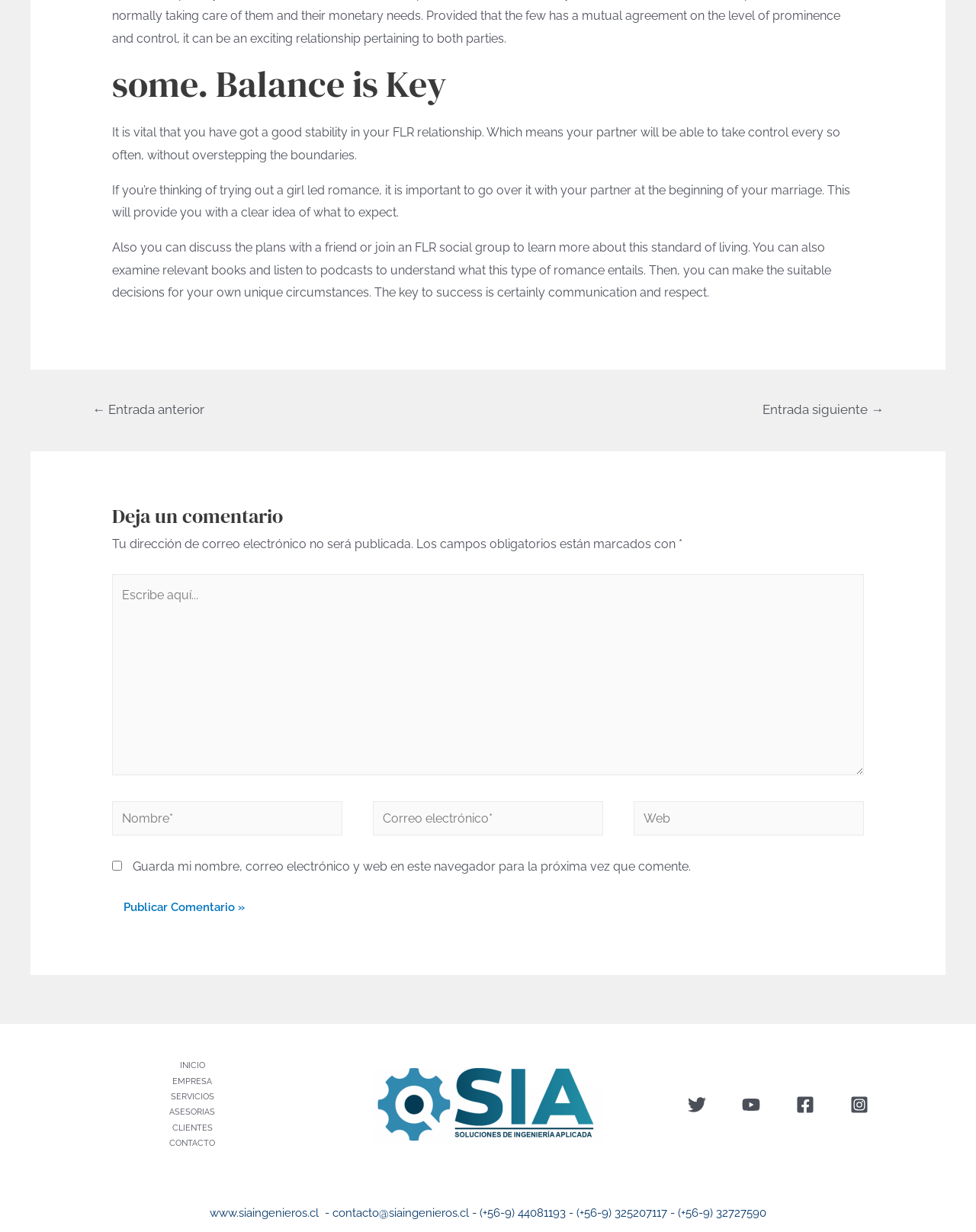Answer this question in one word or a short phrase: What is required to leave a comment?

name and email